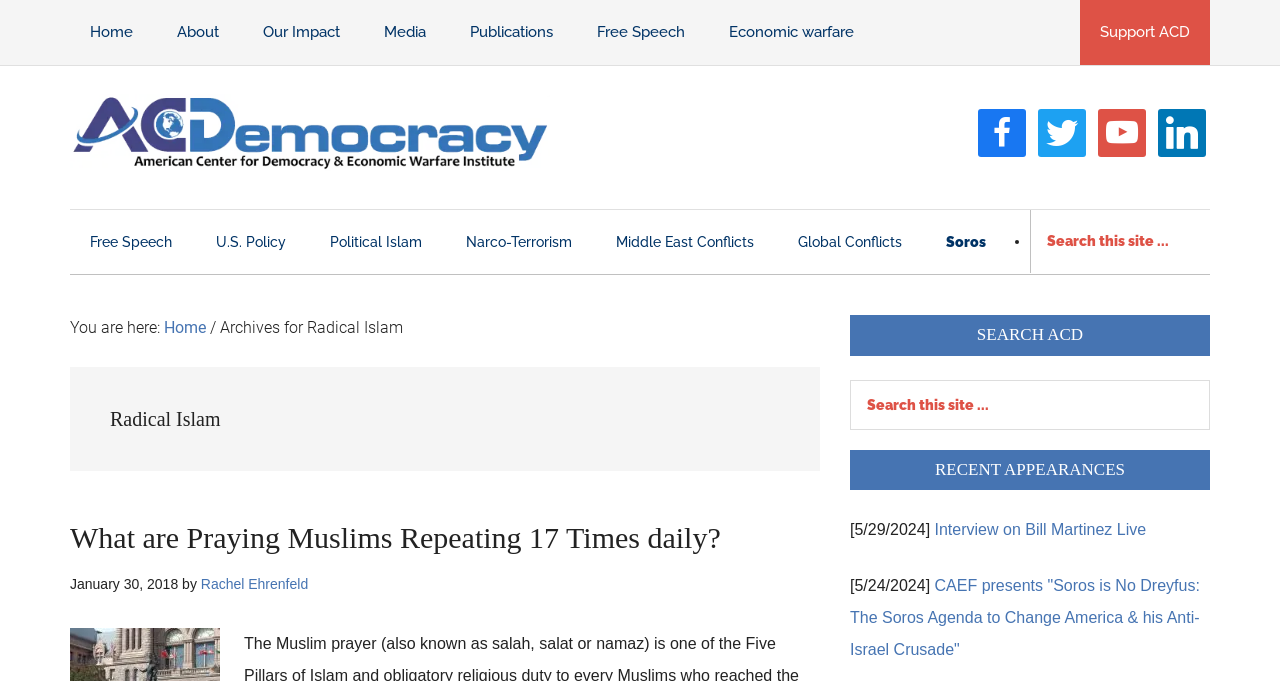Mark the bounding box of the element that matches the following description: "twitter".

[0.811, 0.18, 0.848, 0.208]